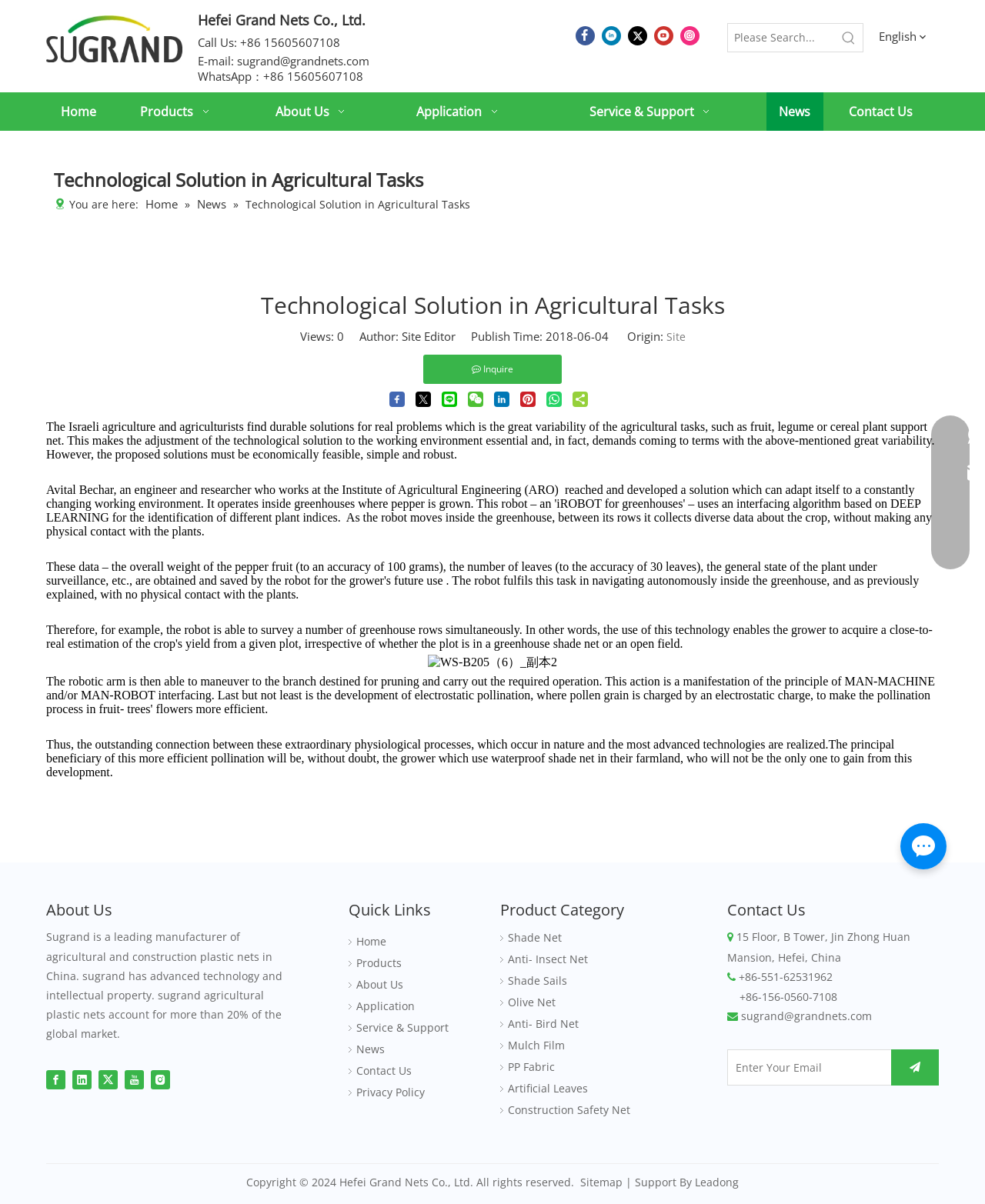Generate the title text from the webpage.

Technological Solution in Agricultural Tasks